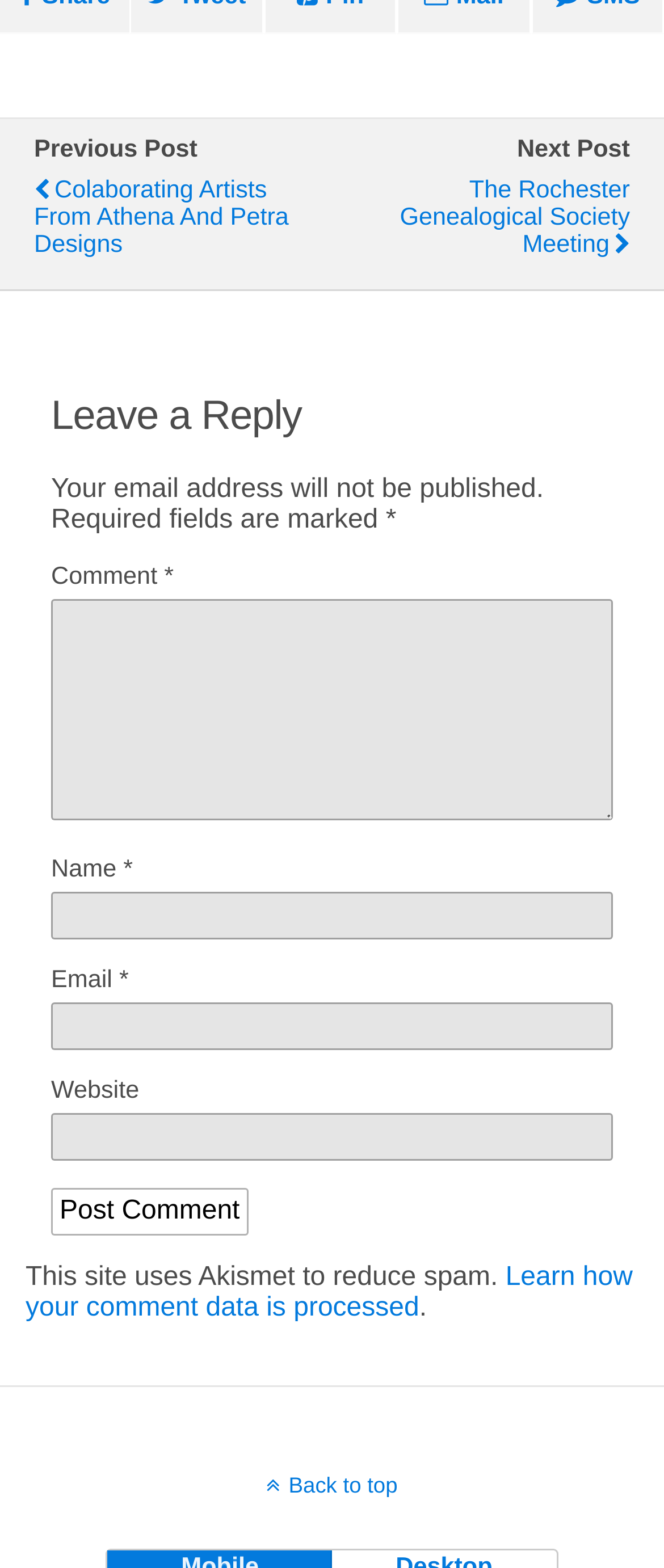Predict the bounding box coordinates for the UI element described as: "Back to top". The coordinates should be four float numbers between 0 and 1, presented as [left, top, right, bottom].

[0.0, 0.939, 1.0, 0.955]